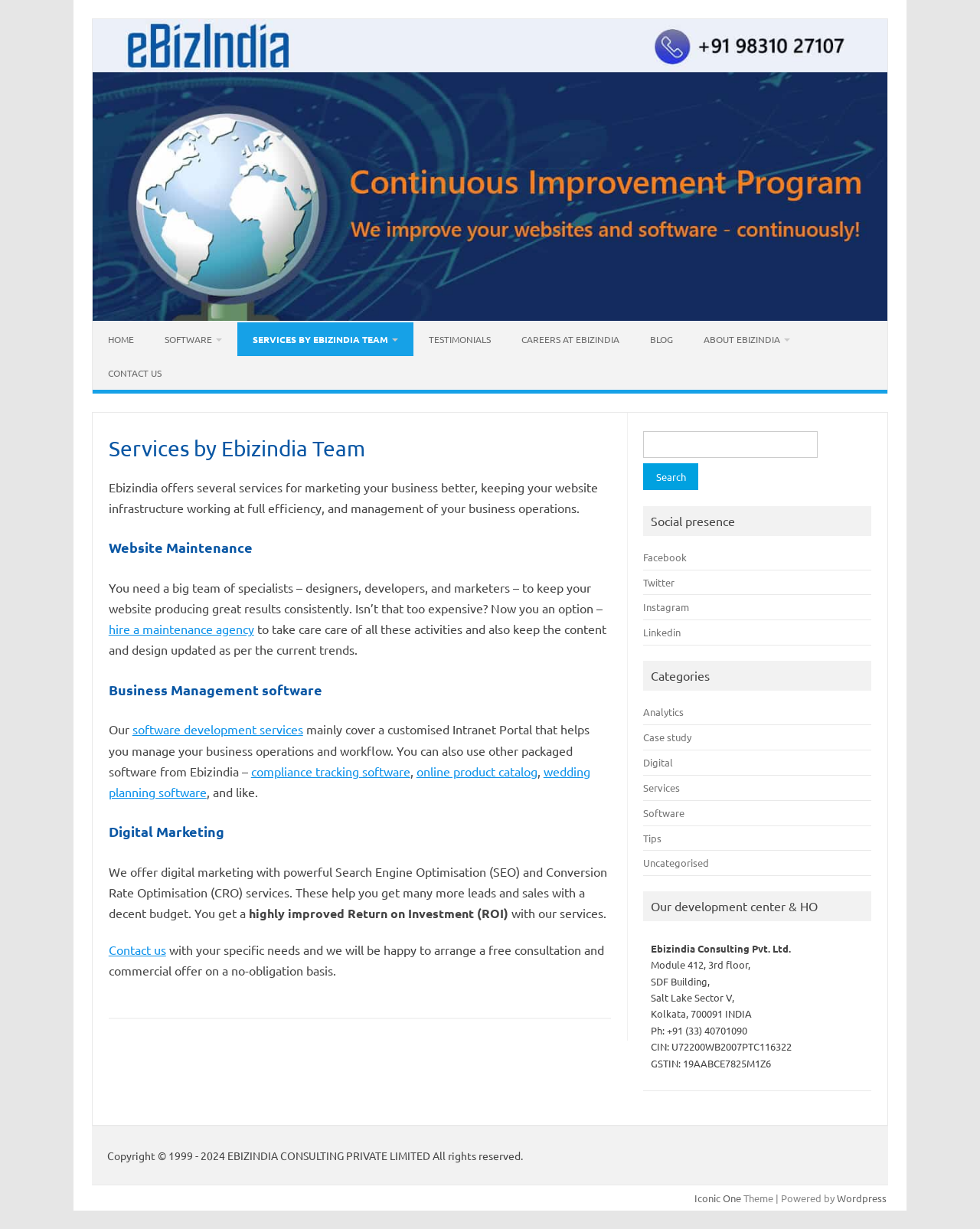Locate the bounding box coordinates of the clickable region to complete the following instruction: "Check Ebizindia's Facebook page."

[0.657, 0.448, 0.701, 0.458]